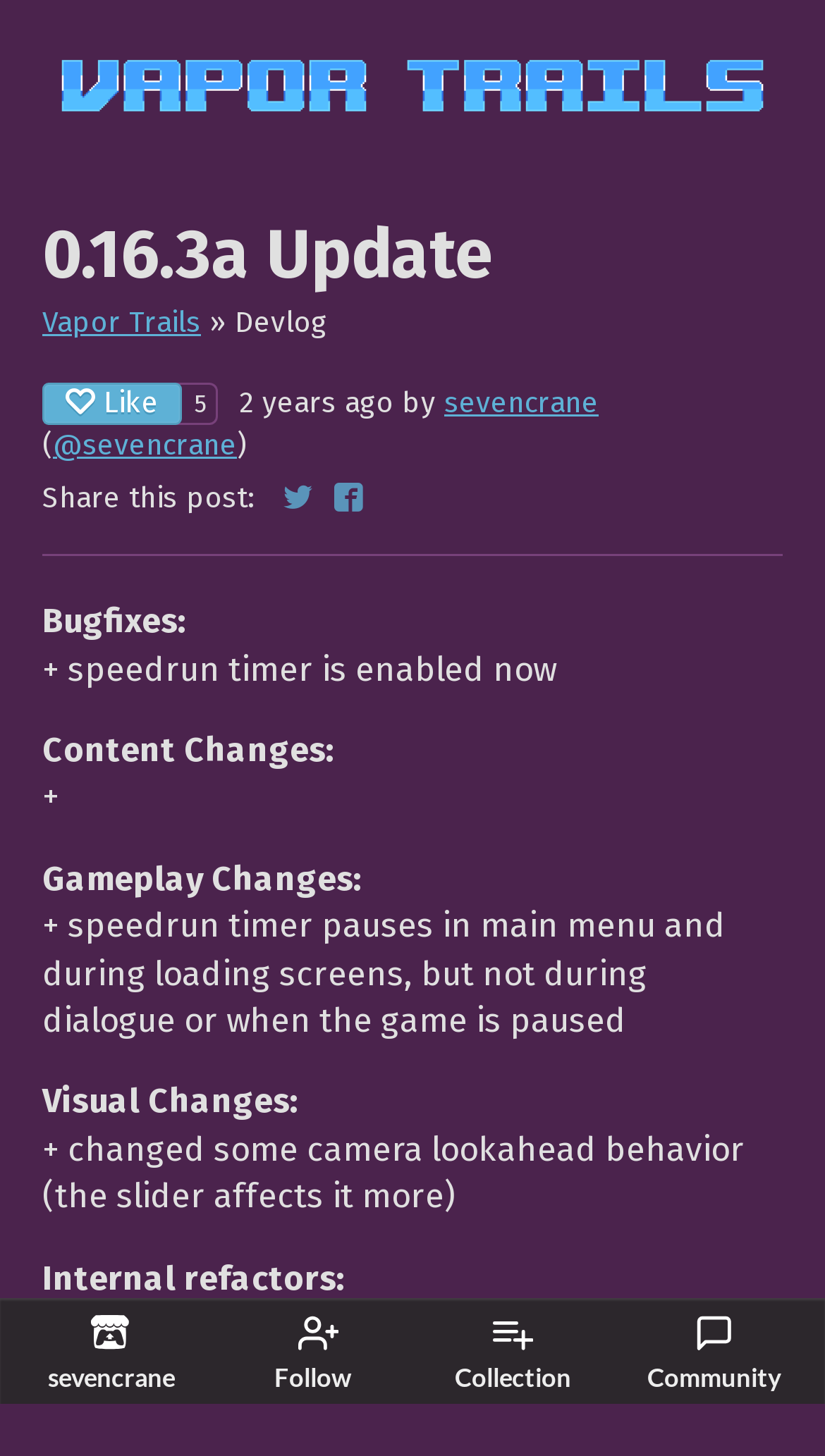Point out the bounding box coordinates of the section to click in order to follow this instruction: "Like this post".

[0.051, 0.263, 0.221, 0.292]